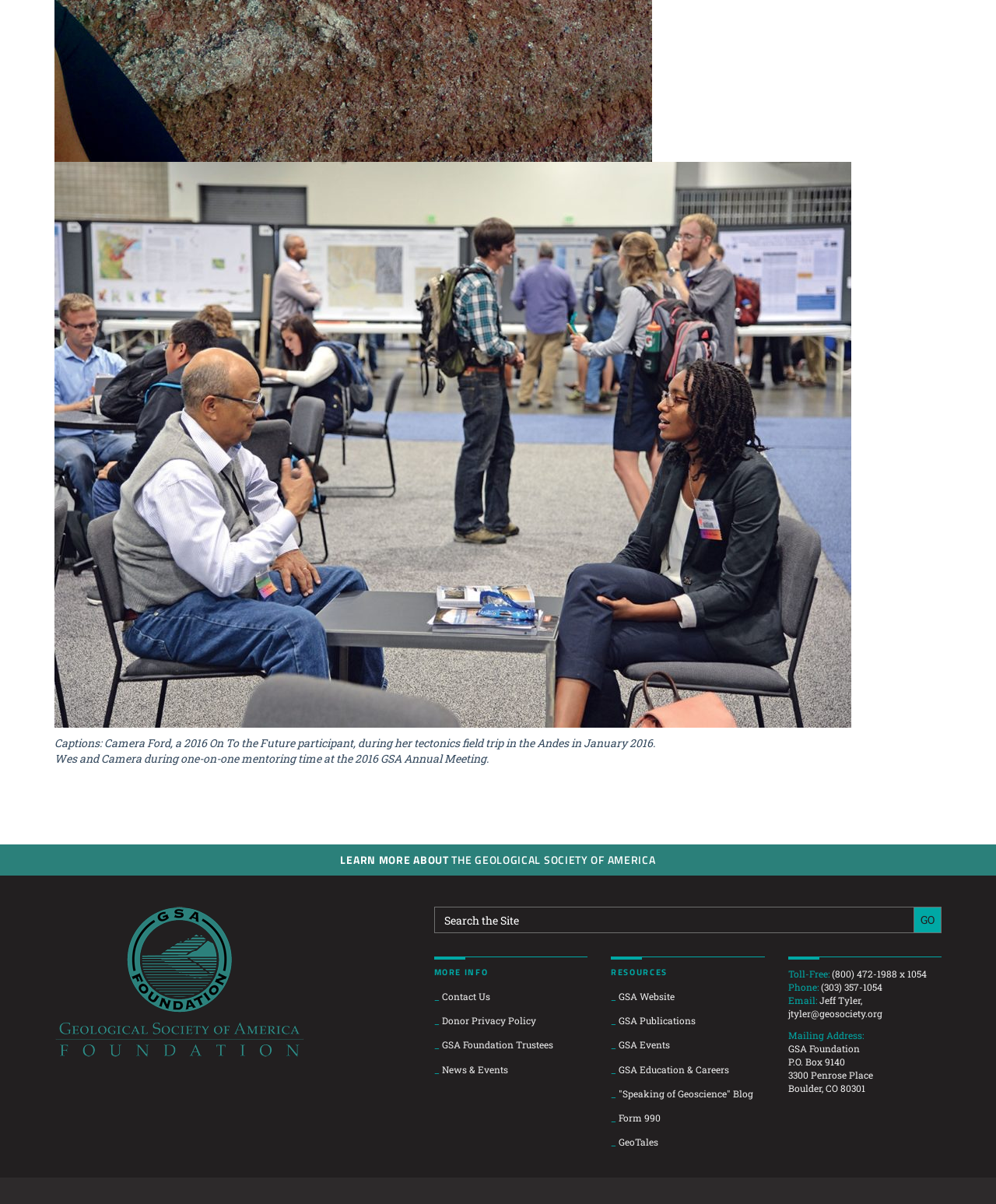Provide a single word or phrase answer to the question: 
What is the name of the organization mentioned in the webpage?

GSA